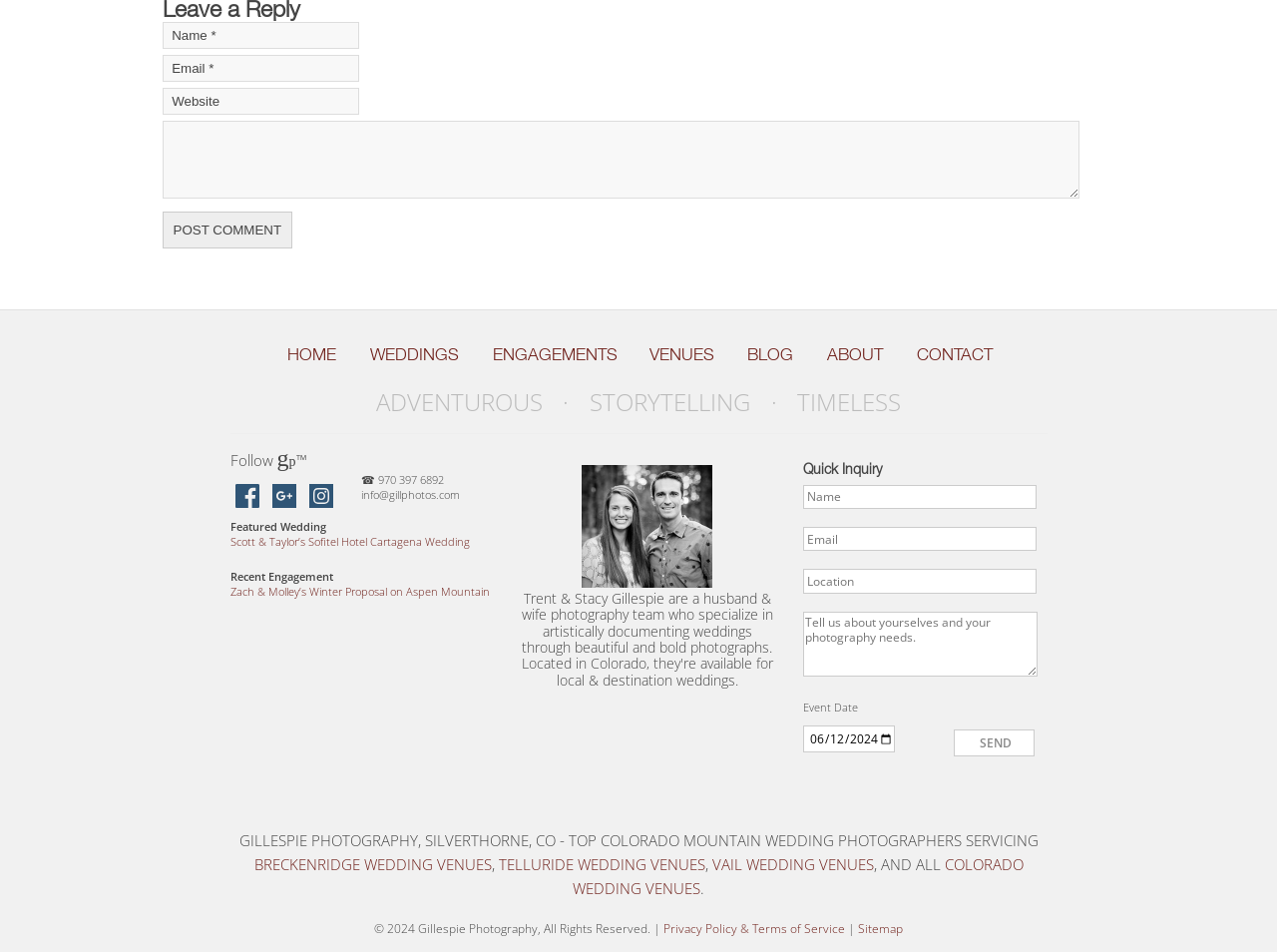Refer to the image and provide an in-depth answer to the question:
What social media platforms does the photographer have a presence on?

The photographer's social media presence can be found in the bottom section of the webpage, where there are links to their Facebook, Google Maps, and Instagram profiles. These links are accompanied by icons representing each platform.